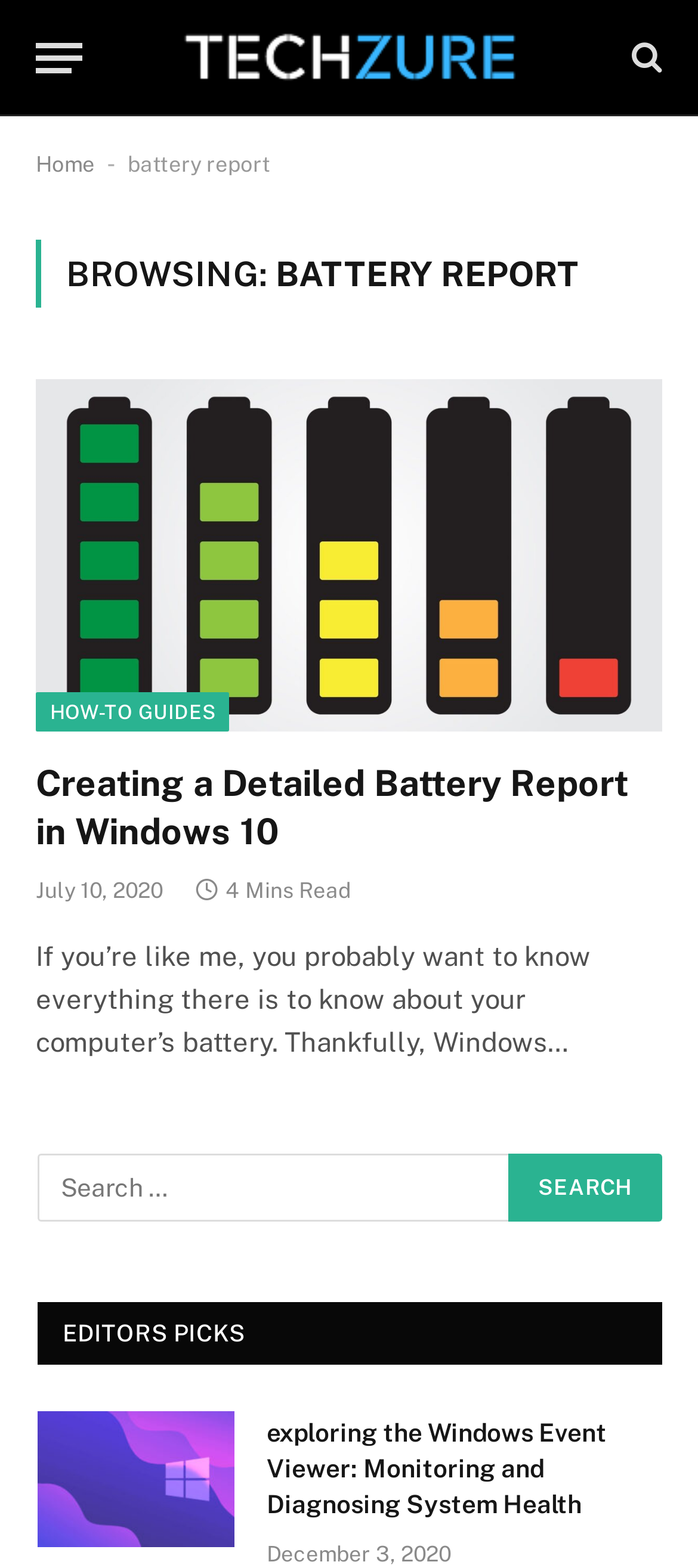Determine the bounding box coordinates for the UI element matching this description: "title="Search"".

[0.895, 0.011, 0.949, 0.062]